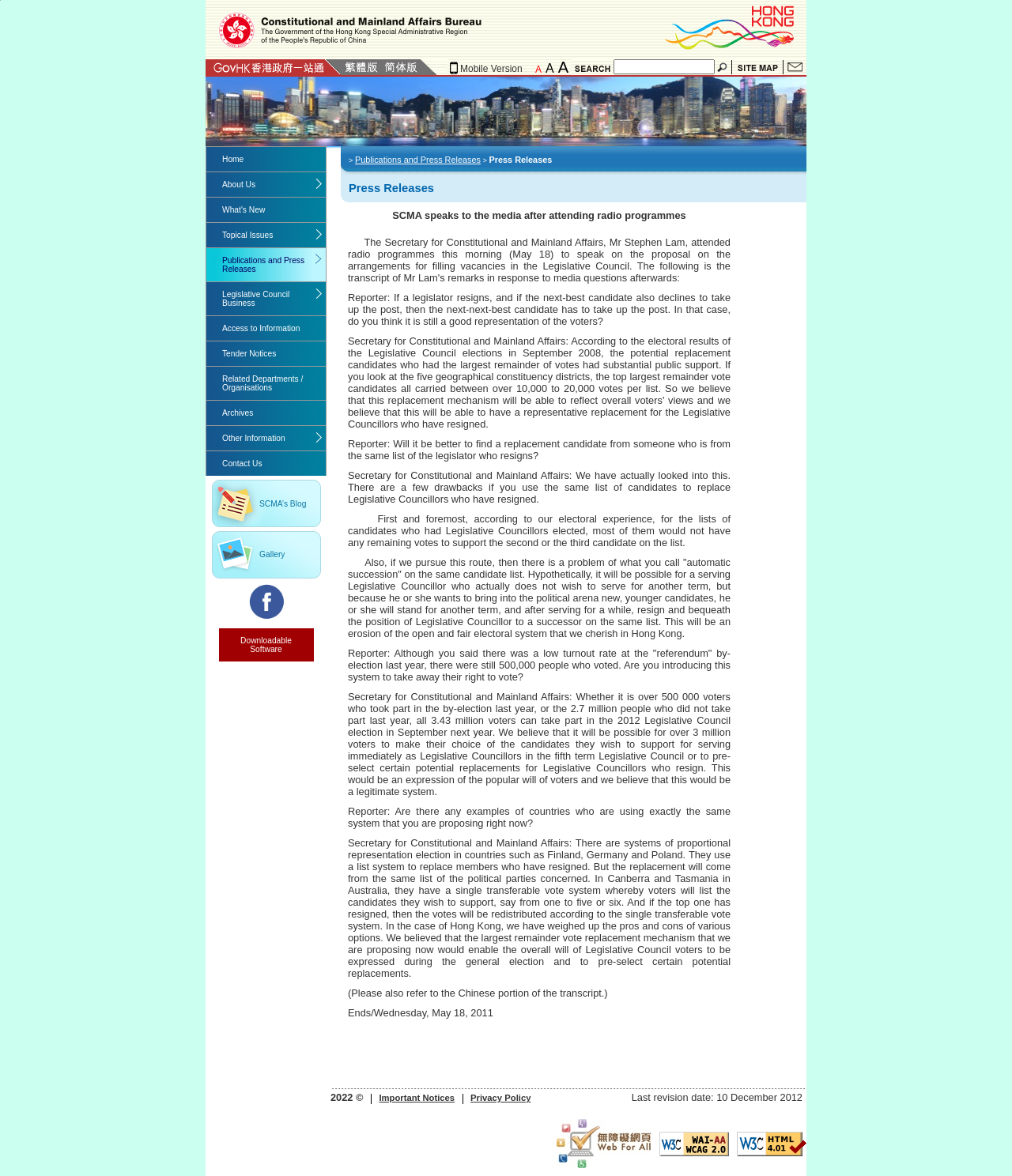What is the language of the webpage?
Could you give a comprehensive explanation in response to this question?

The language of the webpage can be inferred from the content of the webpage, which is written in English.